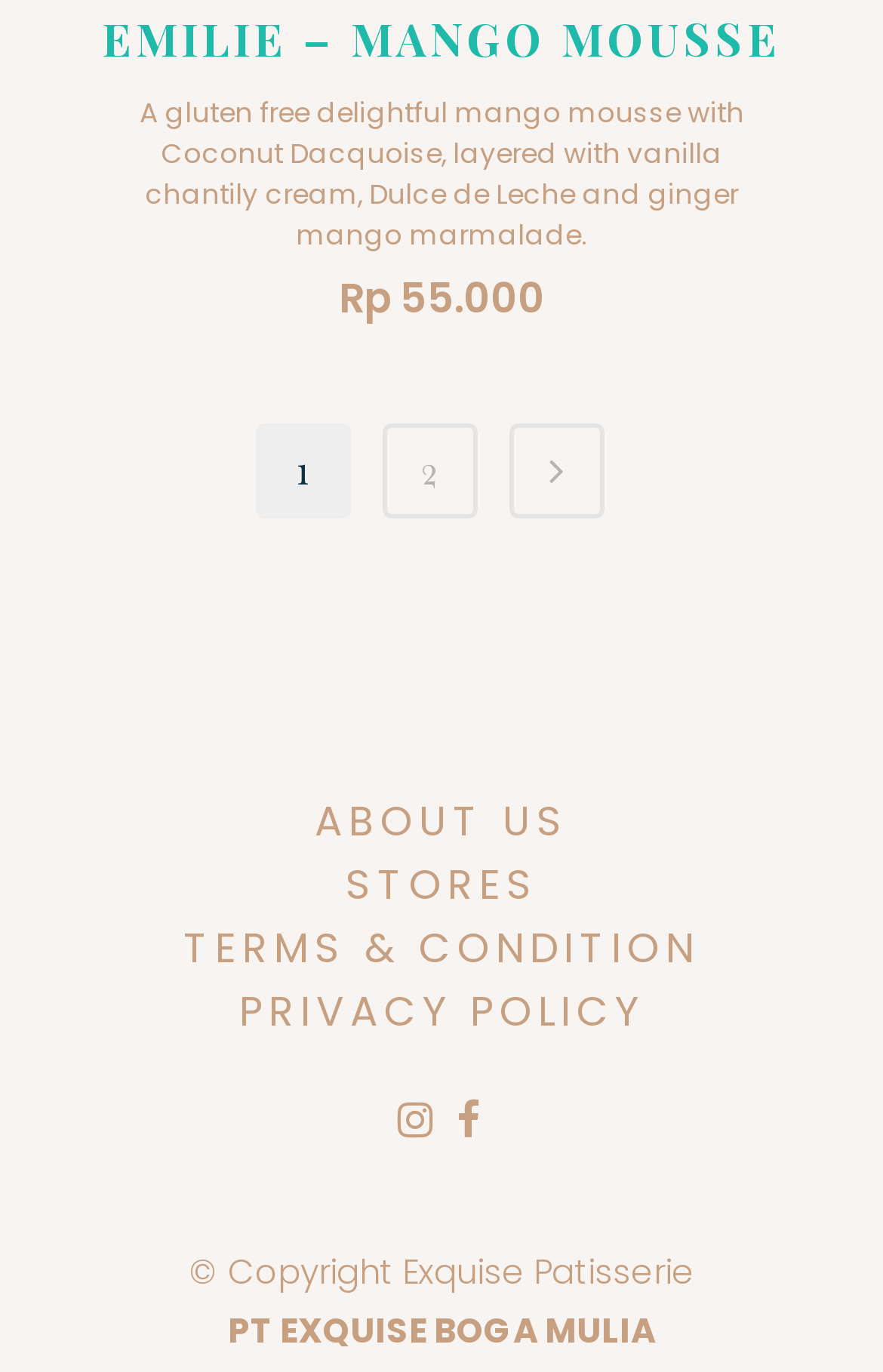Identify the bounding box of the UI element described as follows: "Privacy Policy". Provide the coordinates as four float numbers in the range of 0 to 1 [left, top, right, bottom].

[0.077, 0.715, 0.923, 0.761]